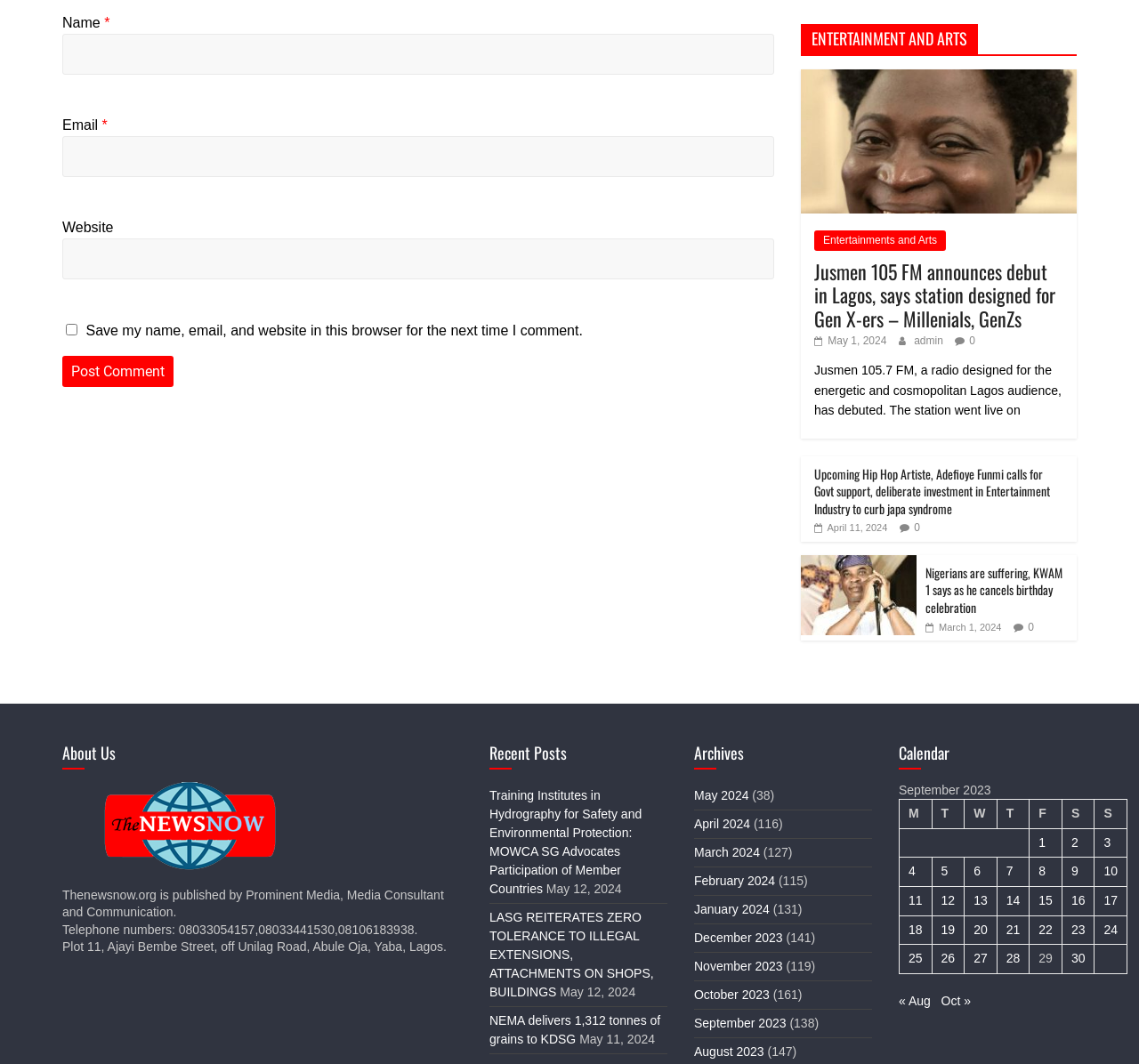Give a one-word or one-phrase response to the question:
What is the purpose of the text boxes at the top of the page?

Commenting